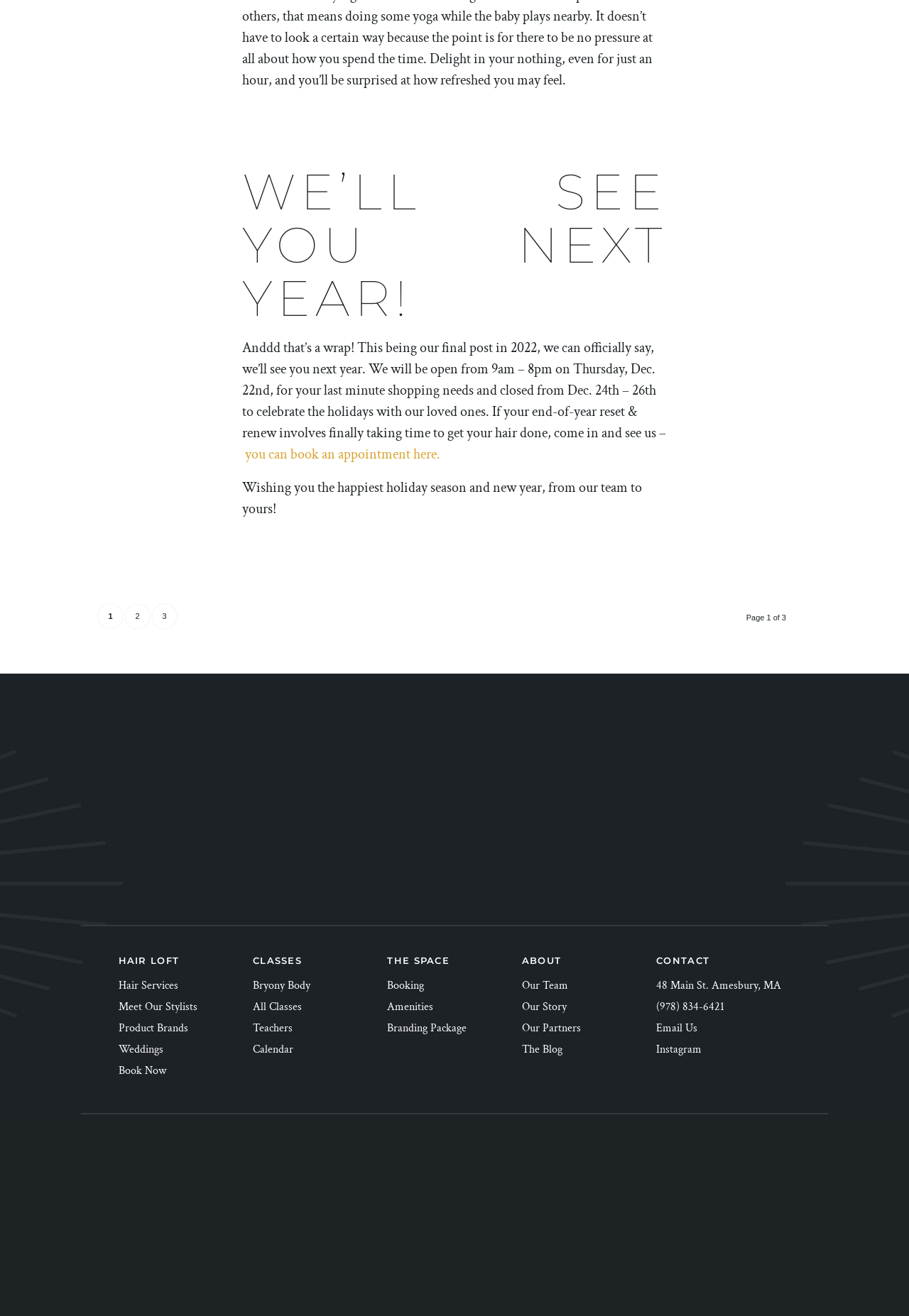Please identify the bounding box coordinates of the element I should click to complete this instruction: 'Book an appointment'. The coordinates should be given as four float numbers between 0 and 1, like this: [left, top, right, bottom].

[0.27, 0.338, 0.484, 0.352]